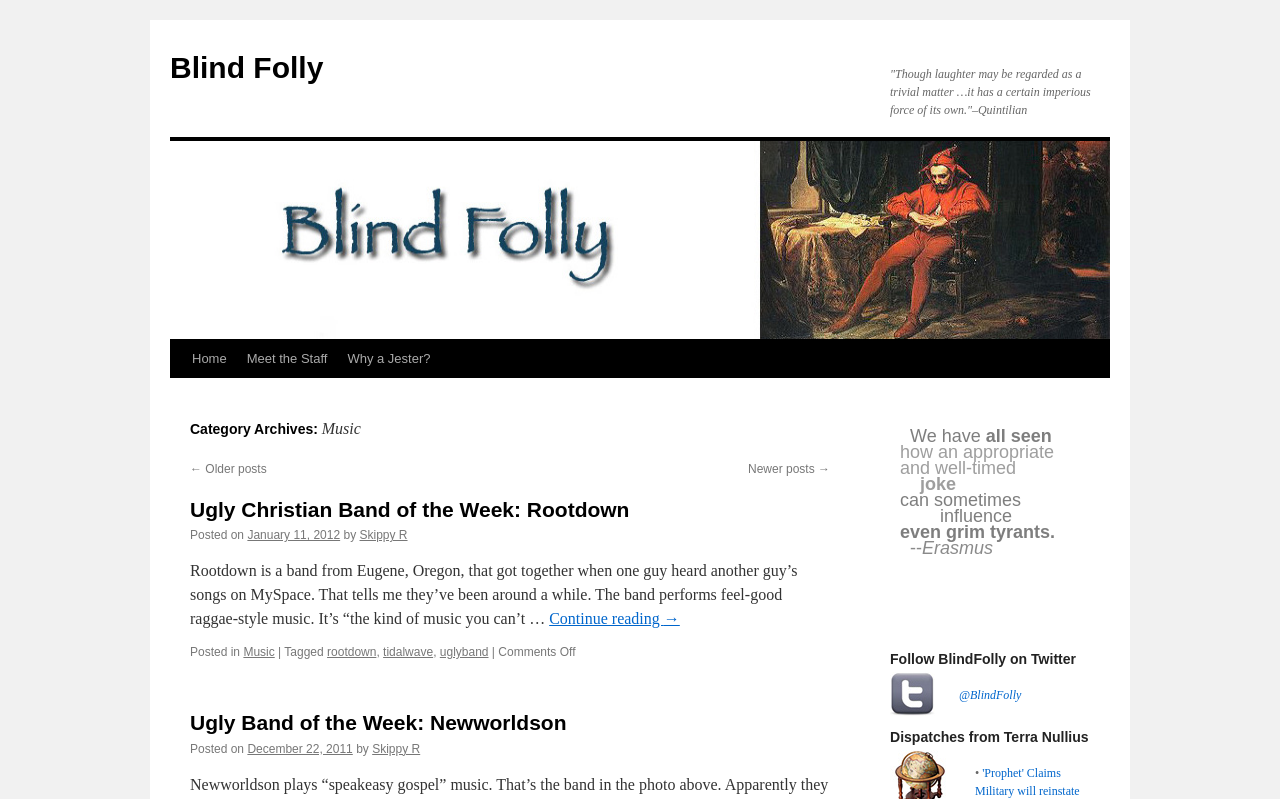Analyze and describe the webpage in a detailed narrative.

This webpage is about music, specifically a blog called "Blind Folly" that features articles about Christian bands. At the top of the page, there is a link to the blog's homepage and a quote from Quintilian about laughter. Below the quote, there is a large image of the blog's logo.

The main content of the page is divided into two sections. The first section features an article about a band called Rootdown, with a heading that reads "Ugly Christian Band of the Week: Rootdown". The article includes a link to the band's page, a brief description of their music, and a "Continue reading" link. Below the article, there are links to categories and tags related to the post, as well as a comment section.

The second section features another article about a band called Newworldson, with a similar layout to the first article. Both articles are accompanied by links to the bands' pages and brief descriptions of their music.

To the right of the main content, there are several links to other pages on the blog, including a "Home" page, a "Meet the Staff" page, and a "Why a Jester?" page. There are also links to older and newer posts.

At the bottom of the page, there are several static text elements with quotes and phrases, including a quote from Erasmus about the power of jokes. There are also links to follow the blog on Twitter and a section called "Dispatches from Terra Nullius".